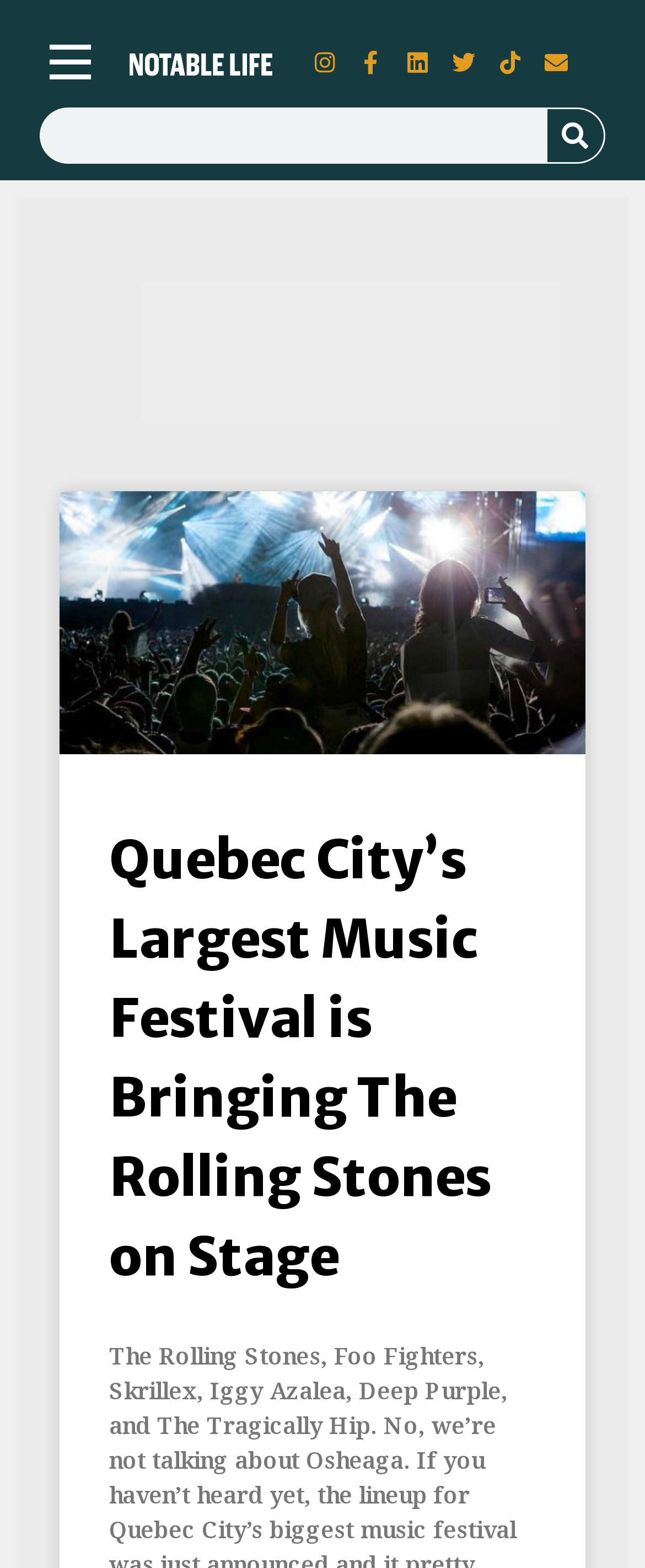Find the bounding box coordinates of the clickable element required to execute the following instruction: "View About Hydrobuilder.com". Provide the coordinates as four float numbers between 0 and 1, i.e., [left, top, right, bottom].

None